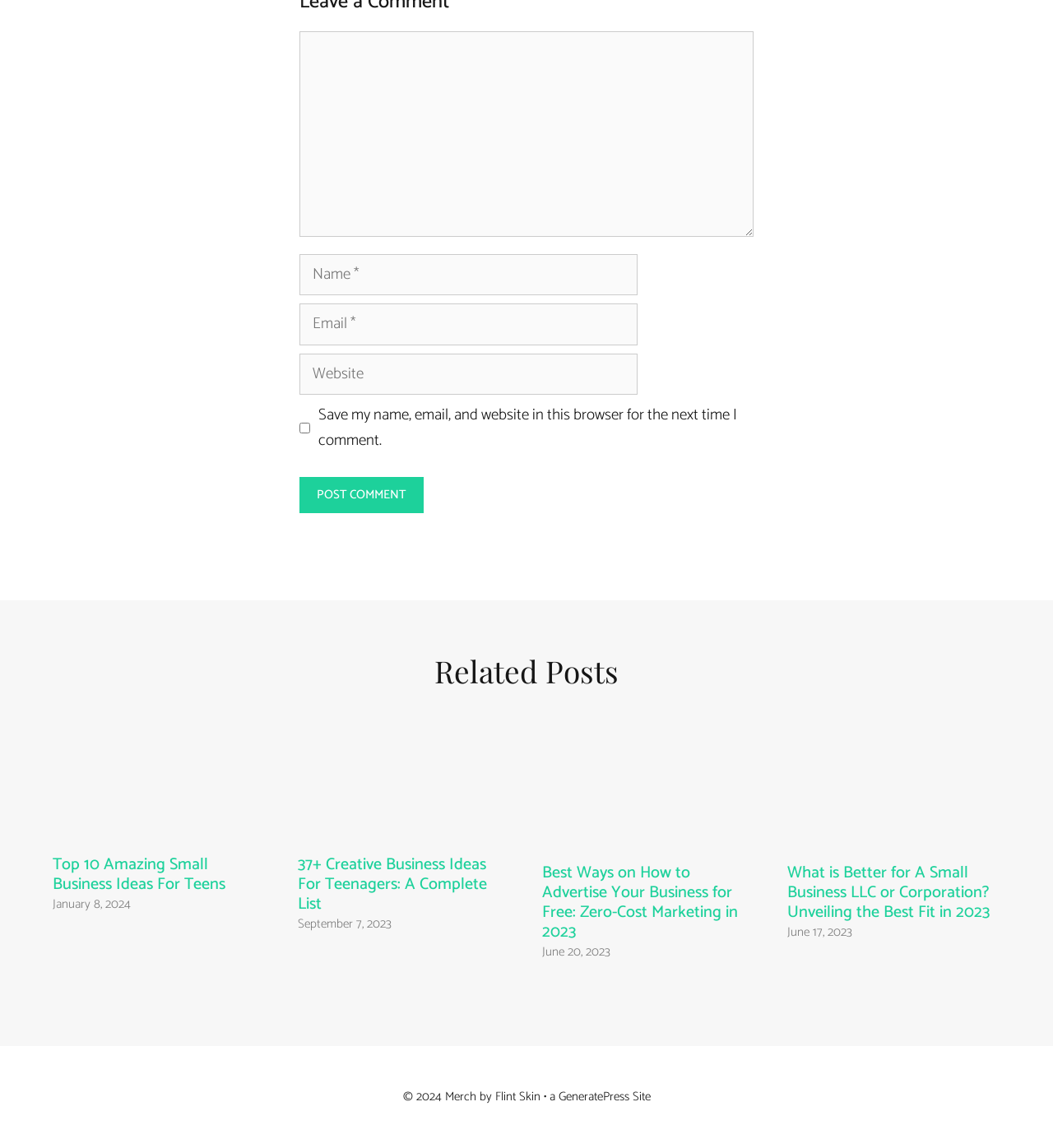Determine the bounding box coordinates of the element that should be clicked to execute the following command: "Type your name".

[0.284, 0.221, 0.605, 0.257]